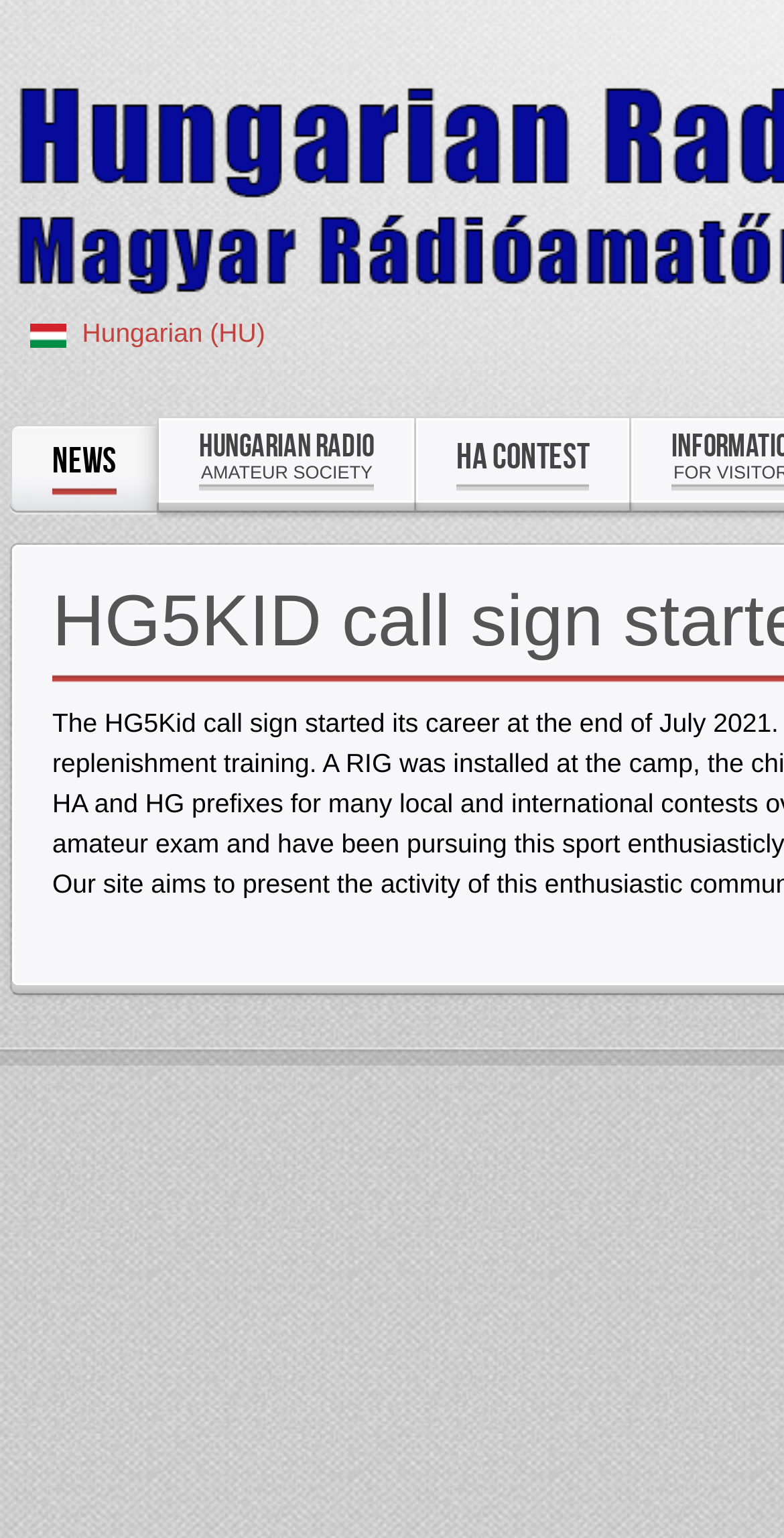Answer the question using only one word or a concise phrase: What is the language of the website?

Hungarian